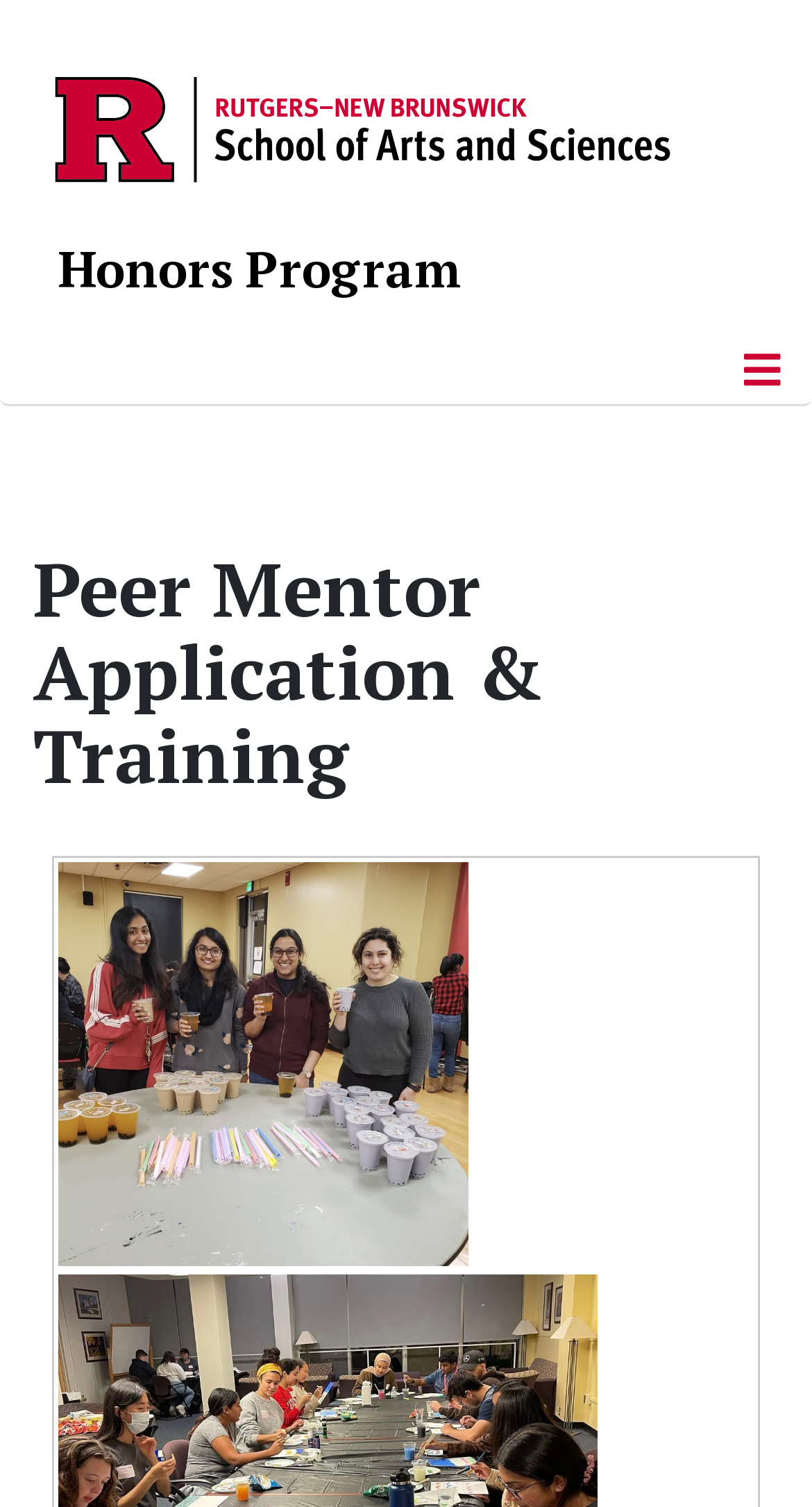Summarize the webpage with intricate details.

The webpage is about the Peer Mentor Application and Training, with a focus on the SAS Honors Program at Rutgers University. At the top left corner, there is a link to the RU Logo 2024, accompanied by an image of the same logo. Next to it, there is a link to the Honors Program. 

On the top right corner, there is a button to toggle navigation, which controls a navbar. Below the navigation button, the main heading "Peer Mentor Application & Training" is prominently displayed. 

Under the main heading, there is a grid cell that takes up most of the page, suggesting a form or a table with content related to the peer mentor application and training. 

At the bottom of the page, there is a "Back to Top" link, allowing users to easily navigate back to the top of the page.